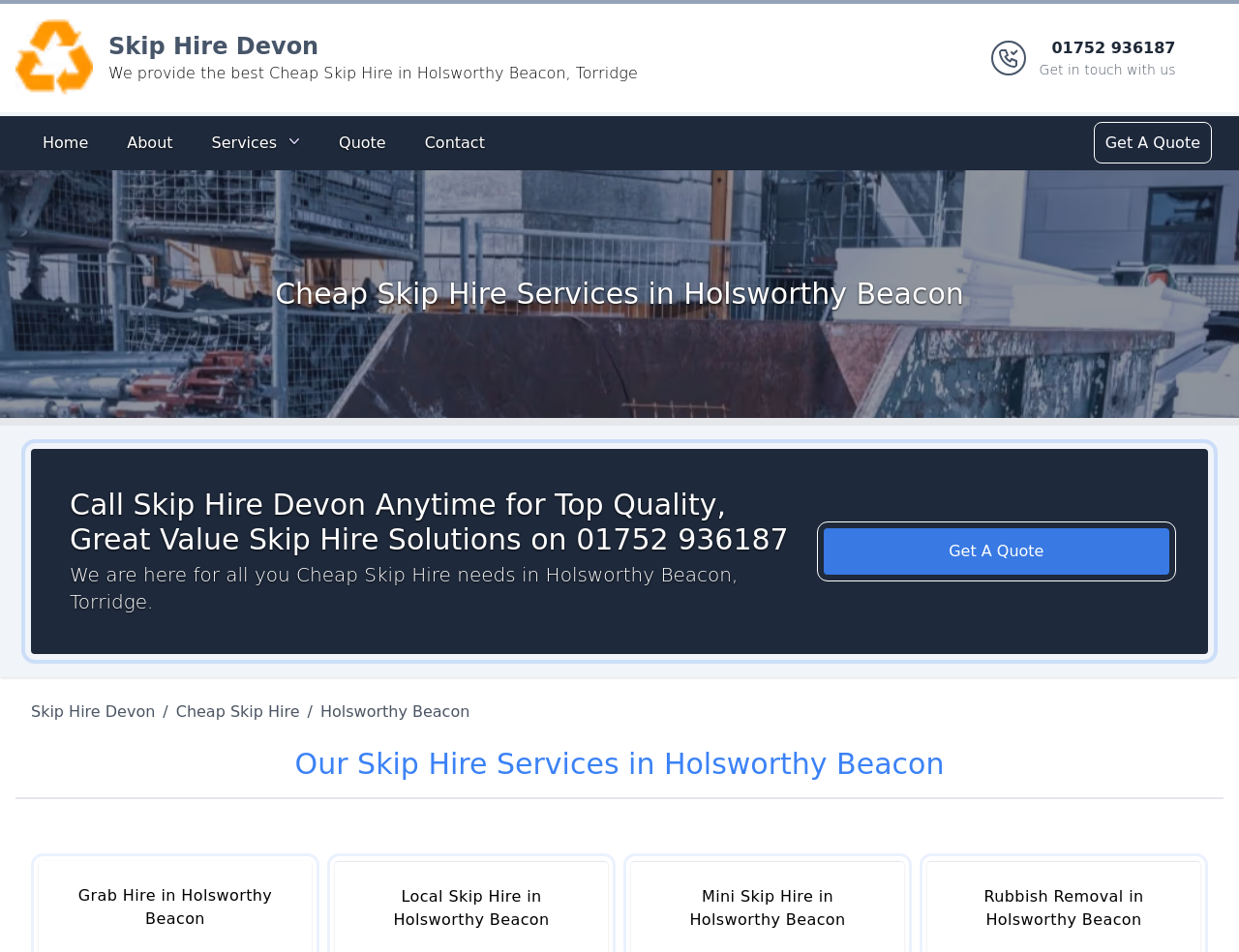Please determine the bounding box coordinates of the section I need to click to accomplish this instruction: "Call Skip Hire Devon for top quality skip hire solutions".

[0.056, 0.512, 0.64, 0.585]